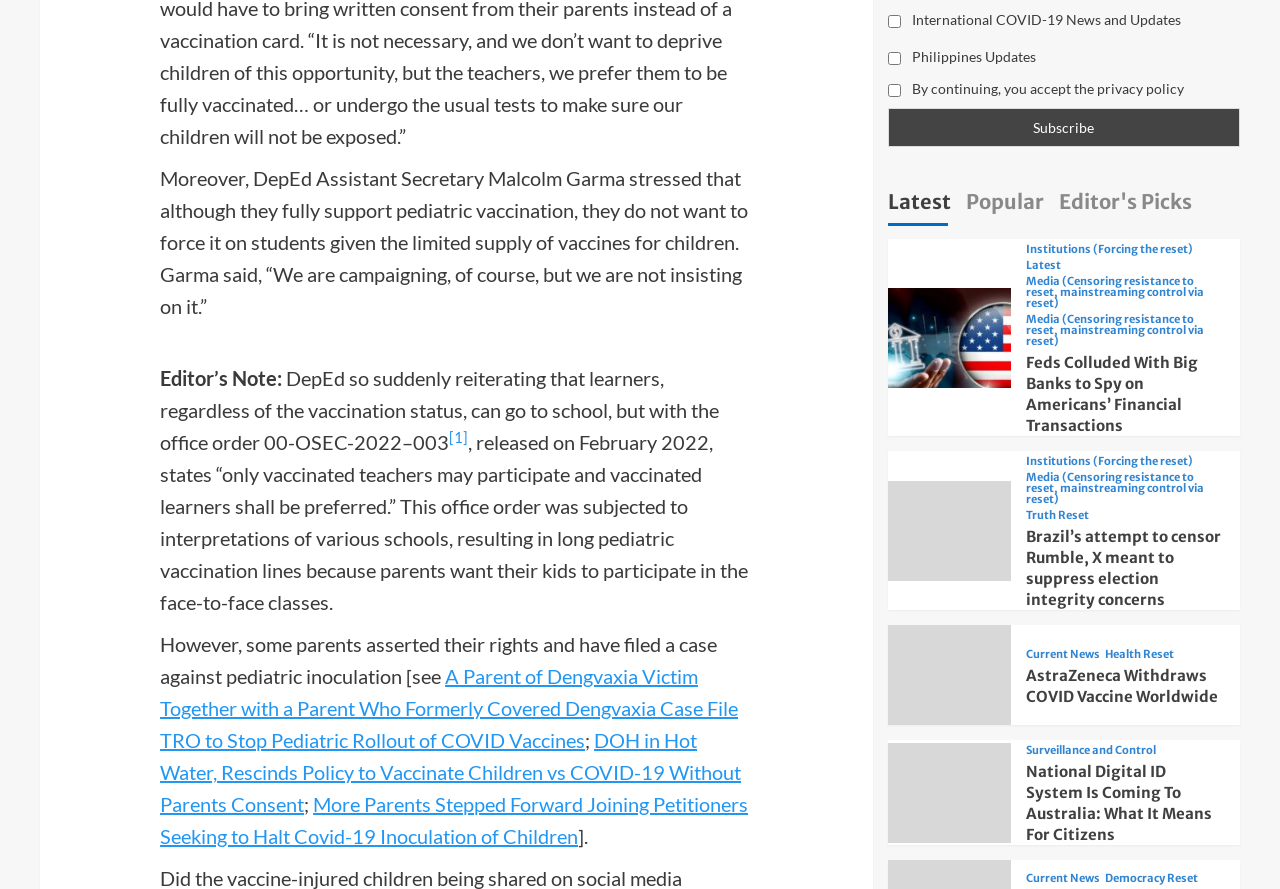Indicate the bounding box coordinates of the clickable region to achieve the following instruction: "Check recent comments."

None